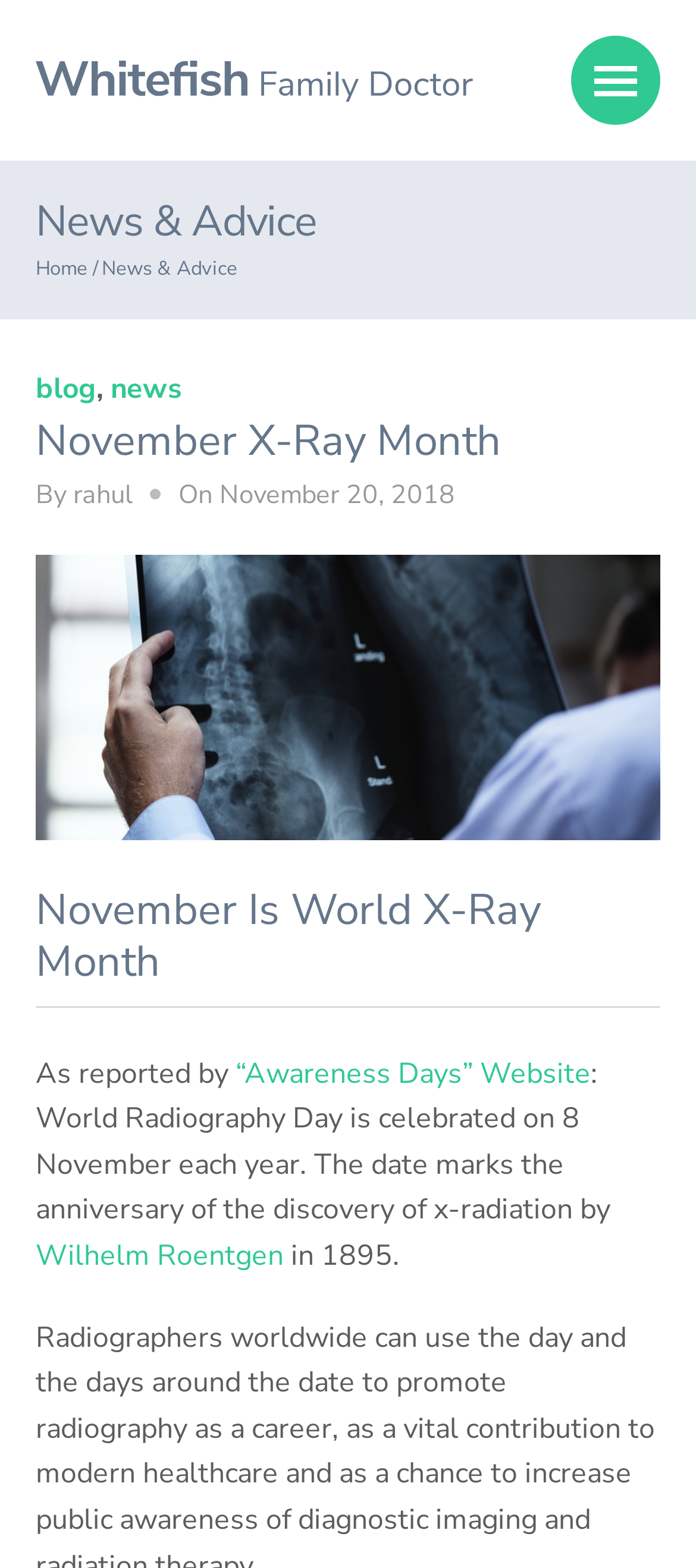Refer to the screenshot and give an in-depth answer to this question: Who discovered x-radiation?

I found a link 'Wilhelm Roentgen' in the webpage content, which is mentioned as the person who discovered x-radiation in 1895.